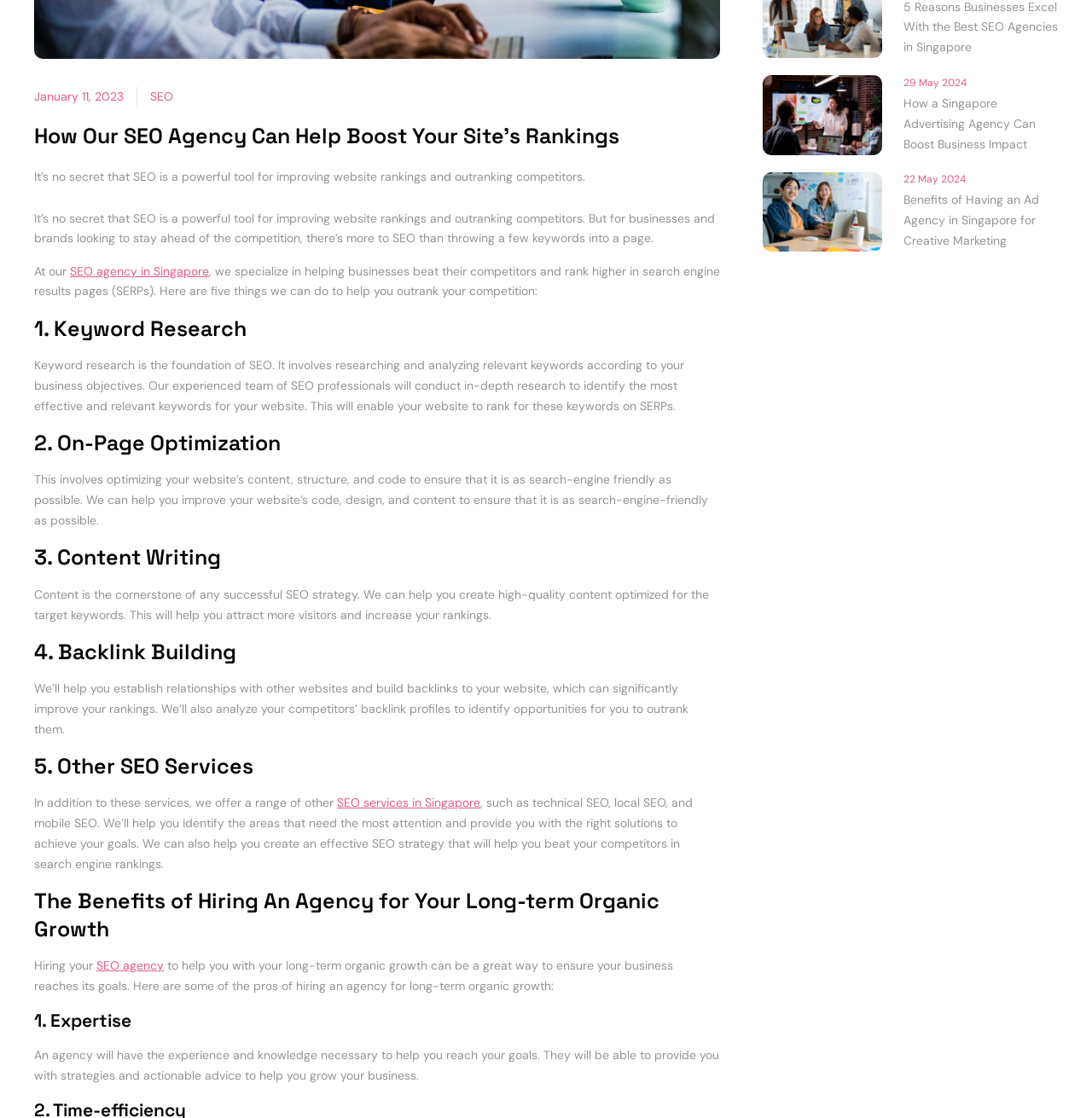Bounding box coordinates should be provided in the format (top-left x, top-left y, bottom-right x, bottom-right y) with all values between 0 and 1. Identify the bounding box for this UI element: SEO services in Singapore

[0.309, 0.711, 0.44, 0.725]